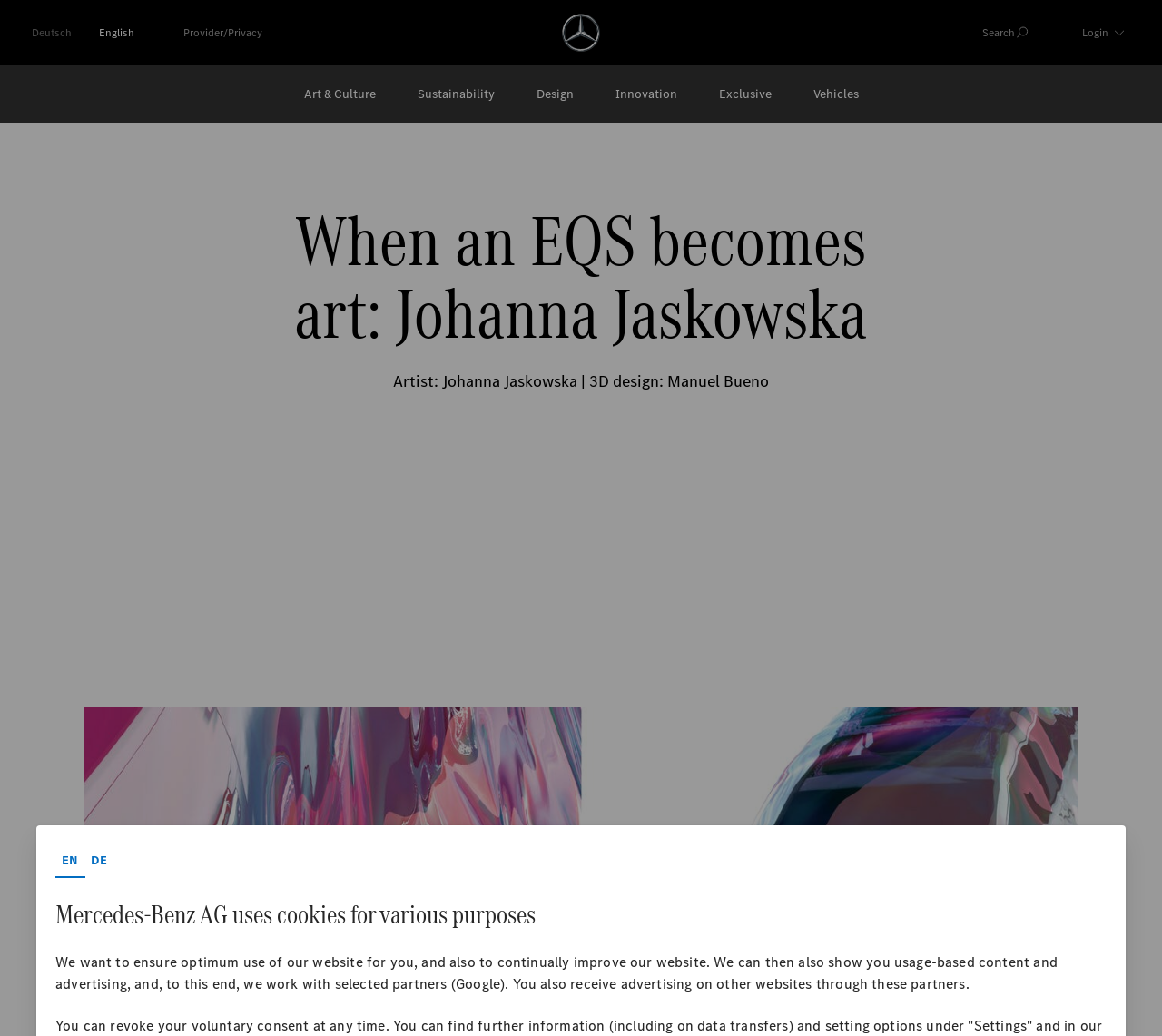Use one word or a short phrase to answer the question provided: 
What is the category of the button on the top right?

Login